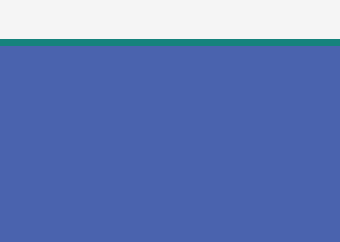Explain what the image portrays in a detailed manner.

The image represents the logo for "Parenting Now," which prominently features a vibrant blue background. The logo is designed to convey a sense of community and support for parents. Above the blue area, there is a green strip, which might symbolize growth and nurturing, essential aspects of parenting. This visual serves as a recognizable symbol for the organization, which aims to provide resources and assistance to parents in their journey. The logo is a part of a broader initiative that includes links to various supportive services and community groups, emphasizing connection and collaboration in parenting.